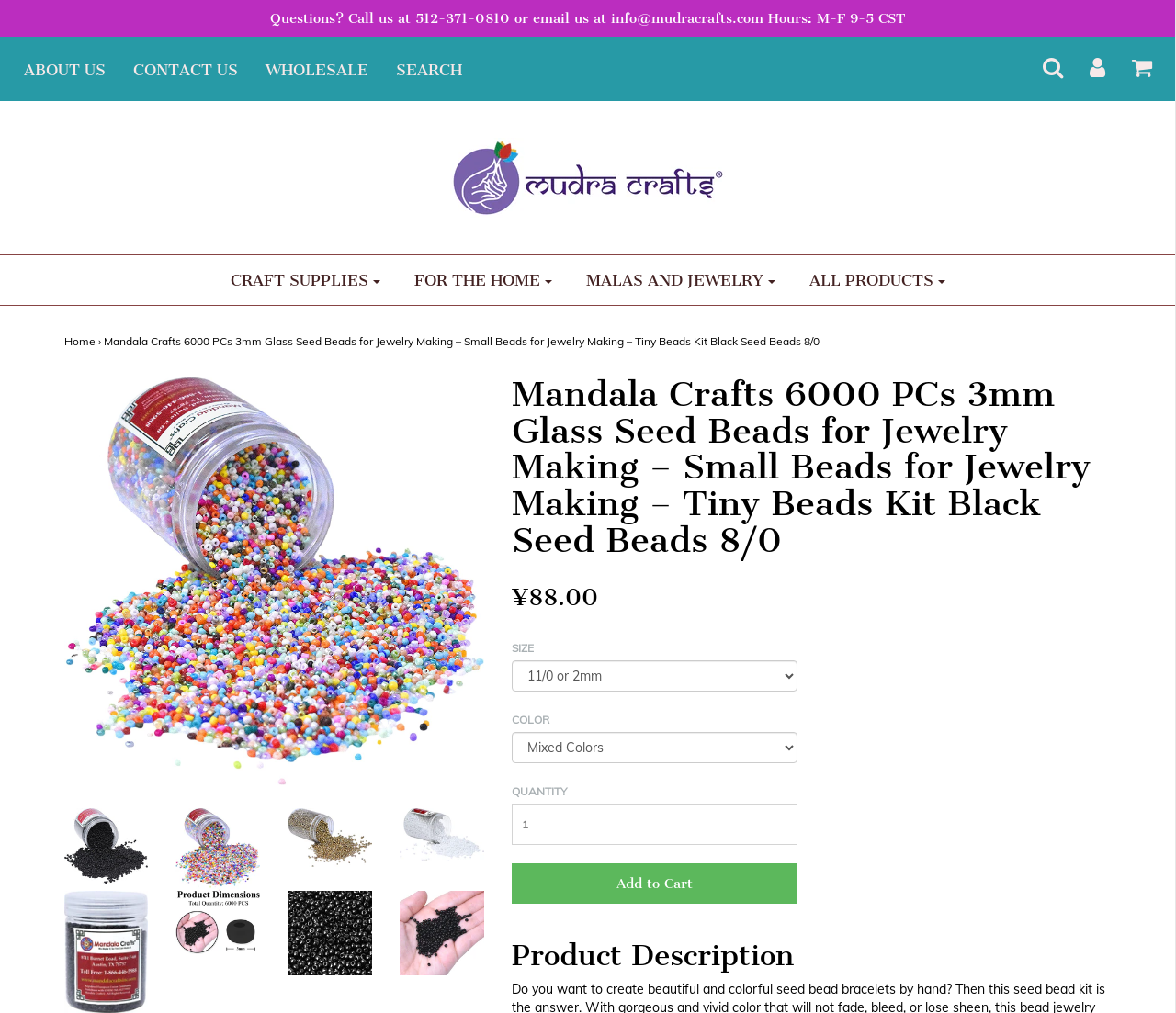Locate the bounding box coordinates of the clickable element to fulfill the following instruction: "Call the customer service". Provide the coordinates as four float numbers between 0 and 1 in the format [left, top, right, bottom].

[0.0, 0.009, 0.999, 0.027]